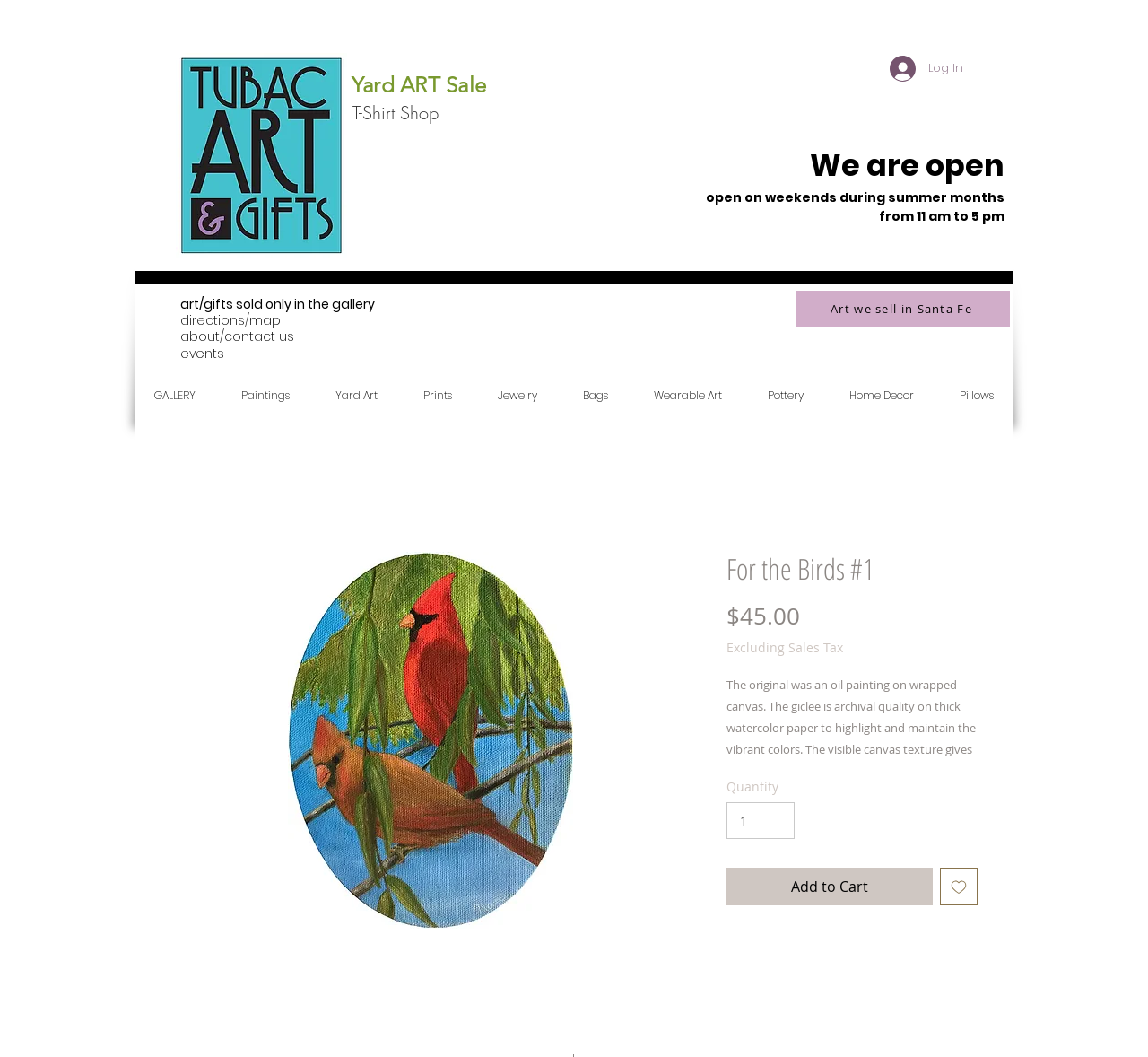Provide a thorough and detailed response to the question by examining the image: 
What is the price of the art piece?

I found the answer by looking at the StaticText element that says '$45.00' which is located below the heading element that says 'For the Birds #1'.